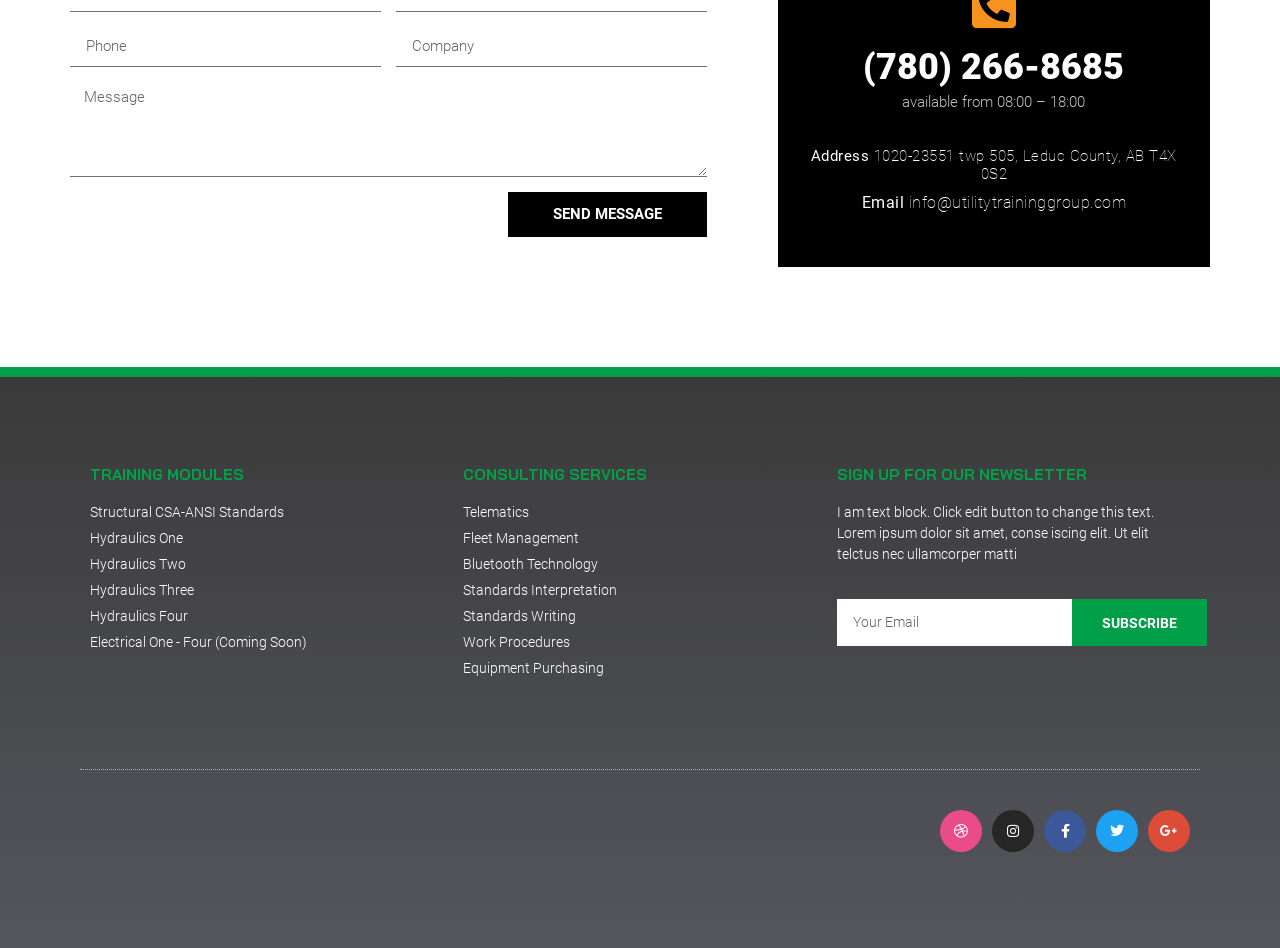Please identify the bounding box coordinates of the region to click in order to complete the given instruction: "Visit Youtube". The coordinates should be four float numbers between 0 and 1, i.e., [left, top, right, bottom].

None